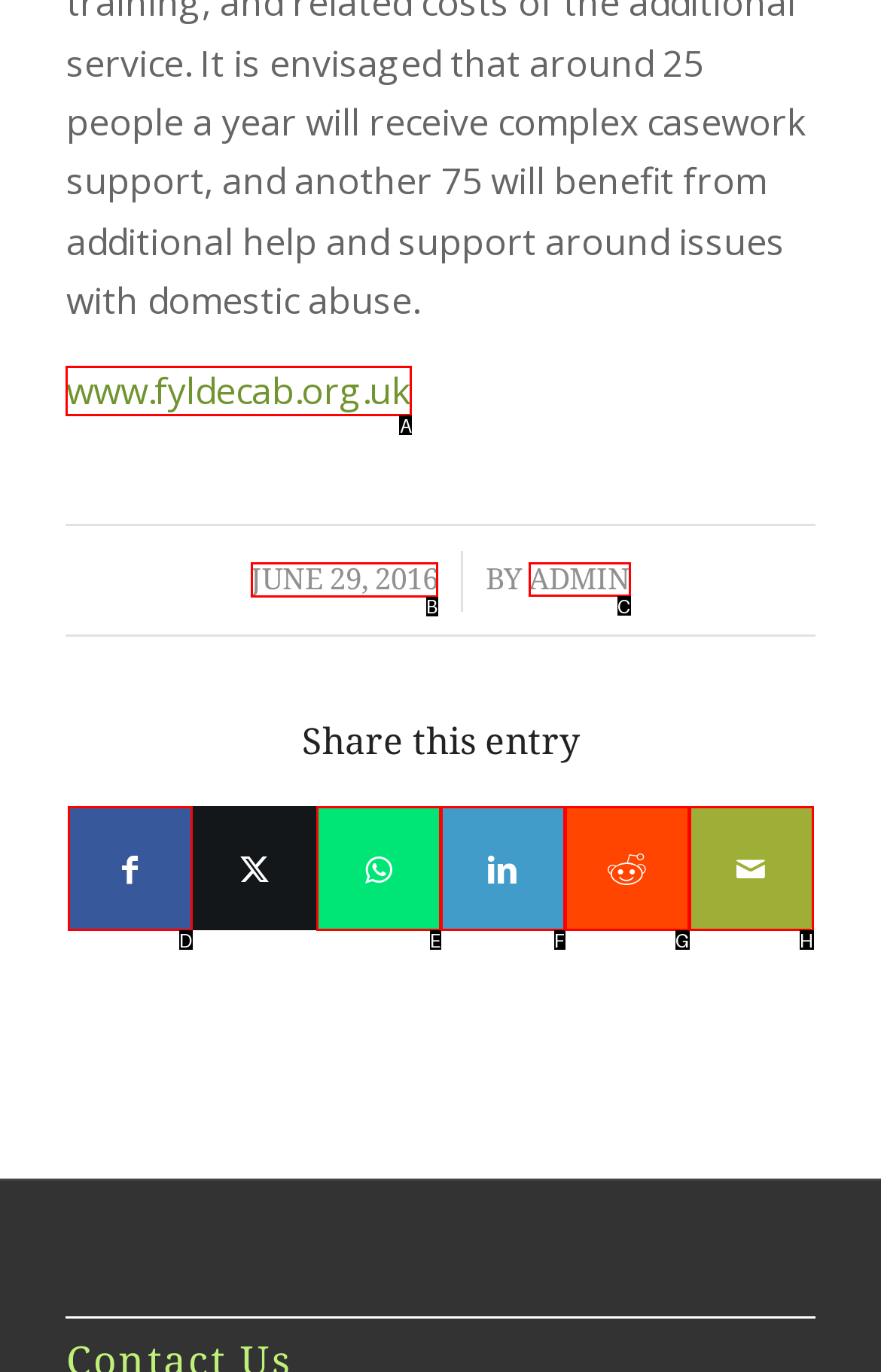Select the appropriate HTML element that needs to be clicked to finish the task: View post details
Reply with the letter of the chosen option.

B